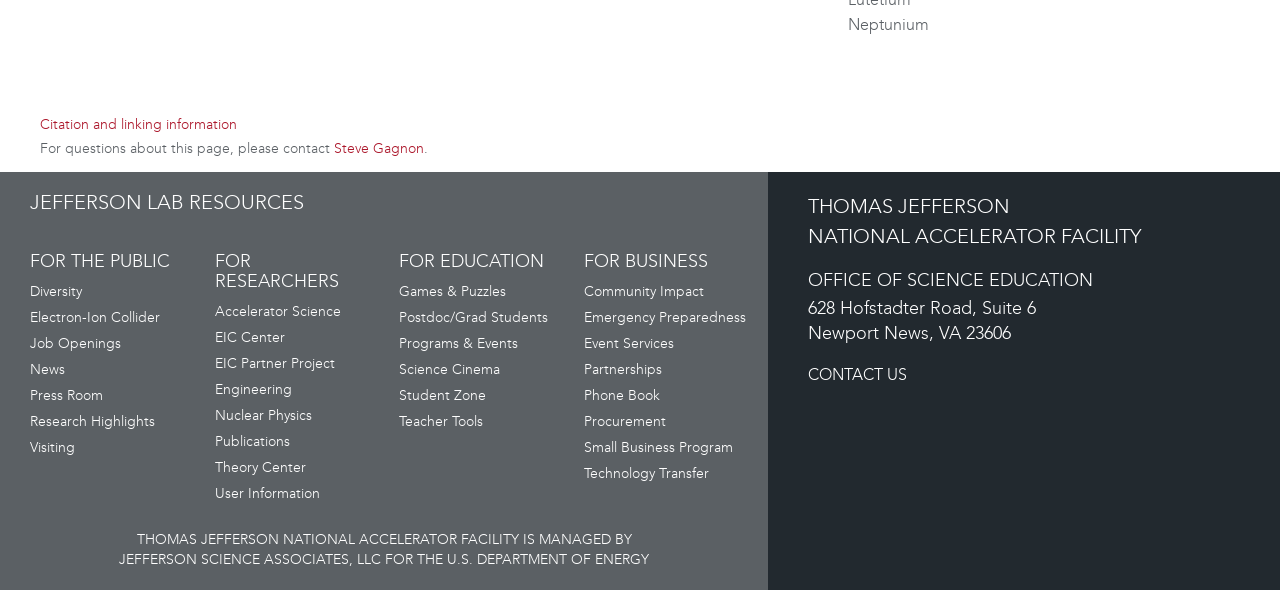Please determine the bounding box coordinates of the area that needs to be clicked to complete this task: 'Explore the Electron-Ion Collider'. The coordinates must be four float numbers between 0 and 1, formatted as [left, top, right, bottom].

[0.023, 0.524, 0.125, 0.553]